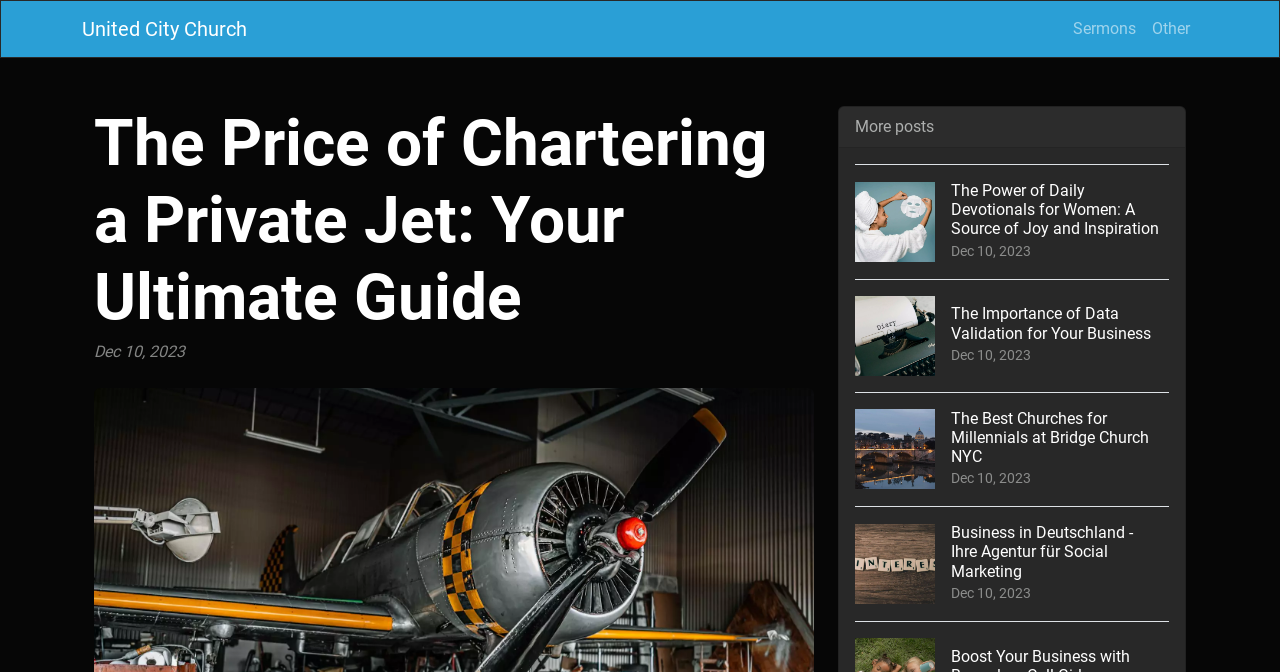Return the bounding box coordinates of the UI element that corresponds to this description: "Sermons". The coordinates must be given as four float numbers in the range of 0 and 1, [left, top, right, bottom].

[0.832, 0.013, 0.894, 0.073]